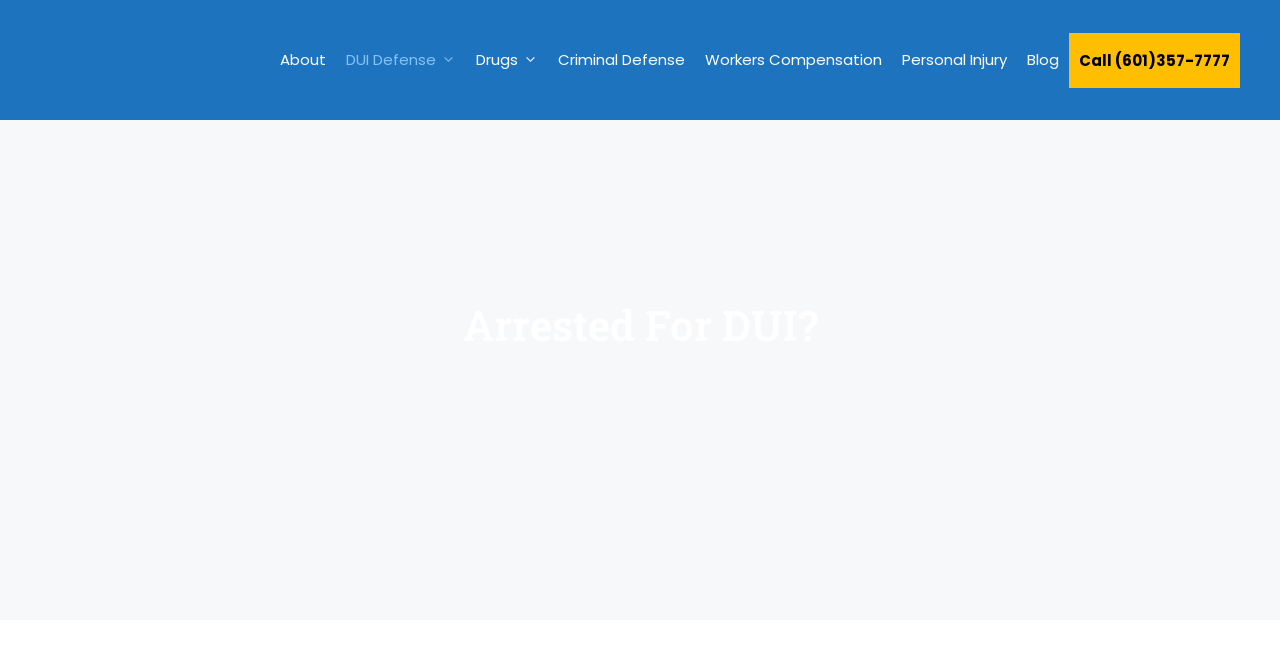Provide a short, one-word or phrase answer to the question below:
What type of cases does the law firm handle?

DUI, Drugs, Criminal Defense, etc.